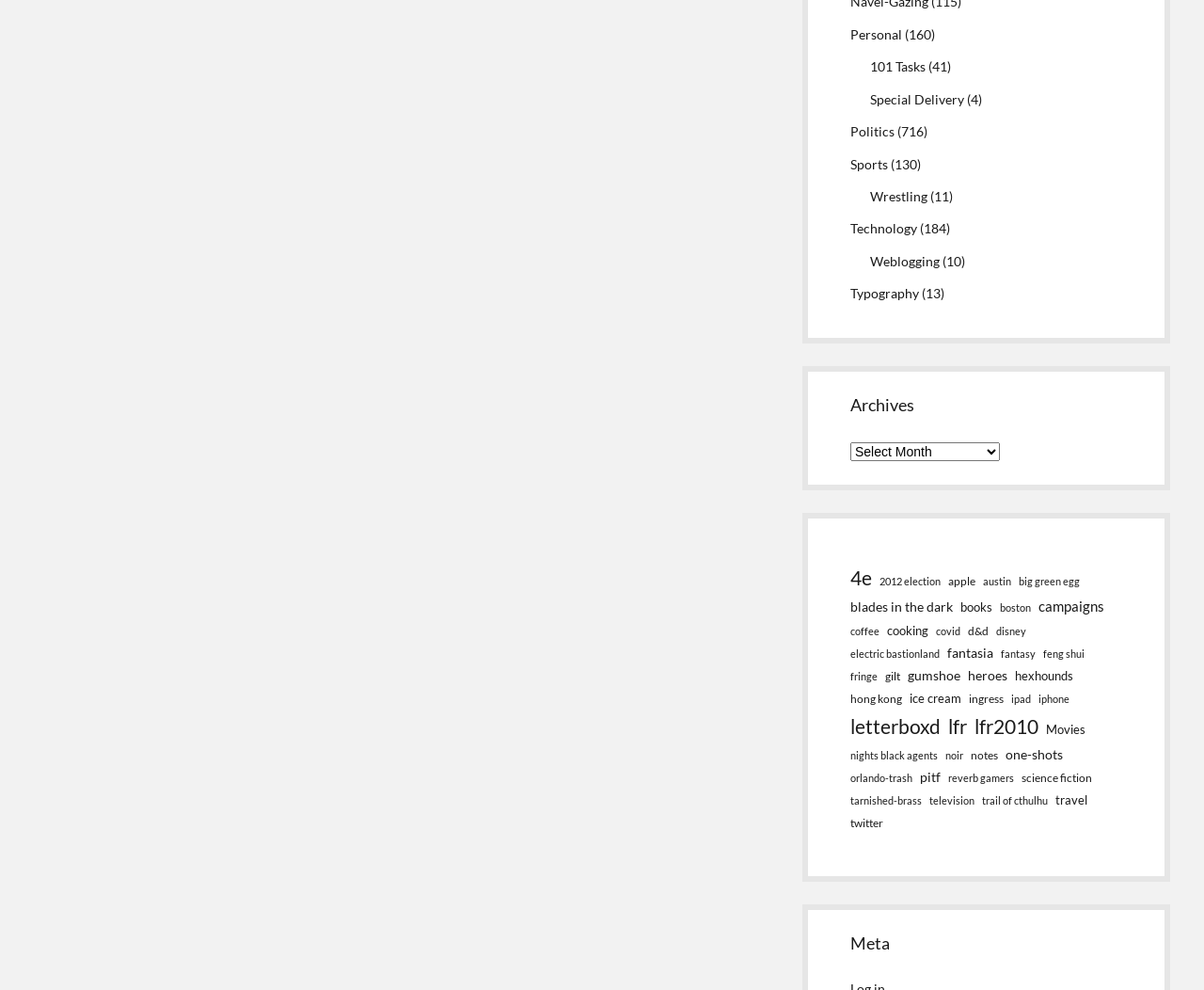Show the bounding box coordinates of the element that should be clicked to complete the task: "go to technology".

[0.706, 0.223, 0.762, 0.239]